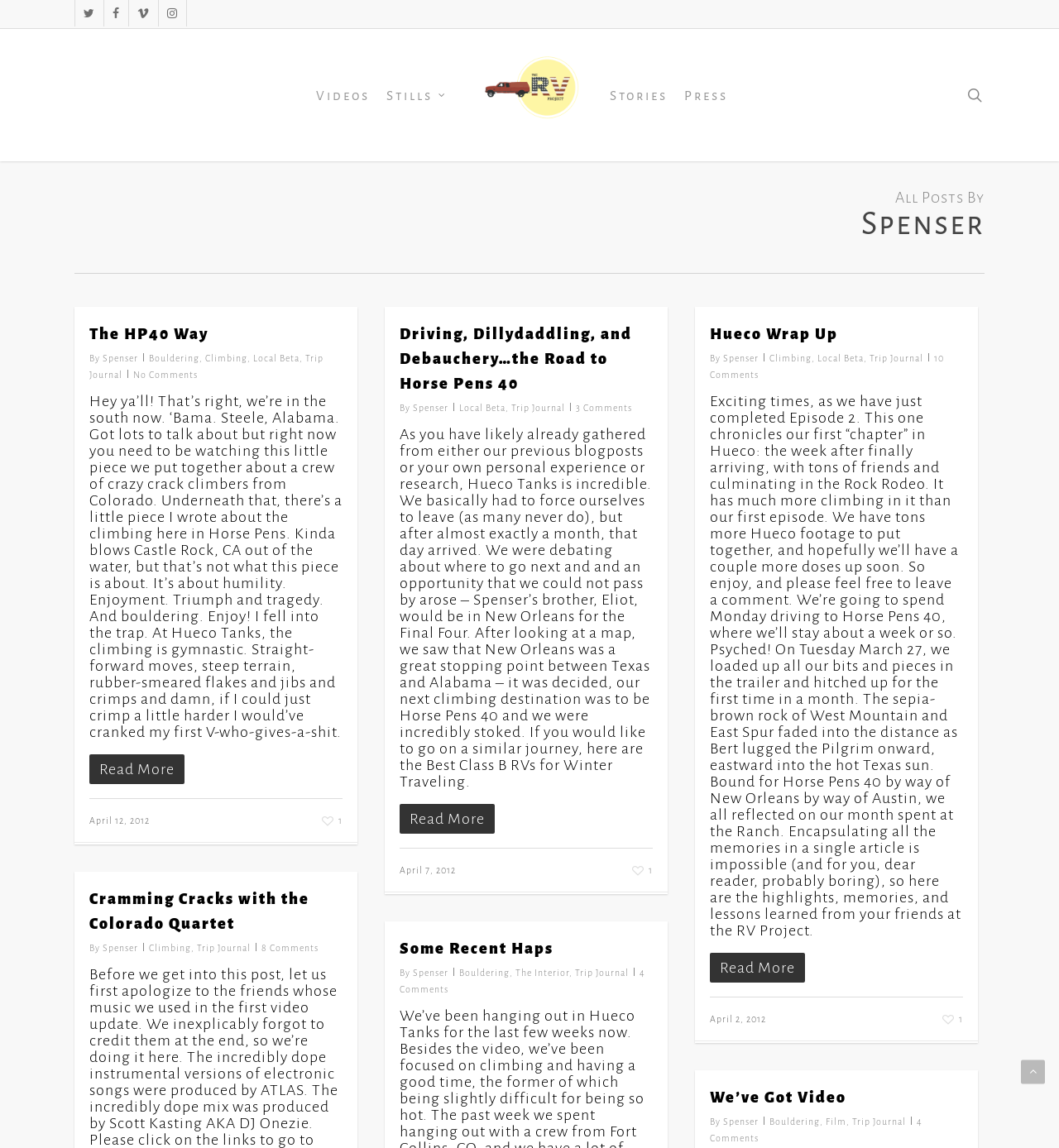What is the name of the author of the first article?
Refer to the screenshot and answer in one word or phrase.

Spenser